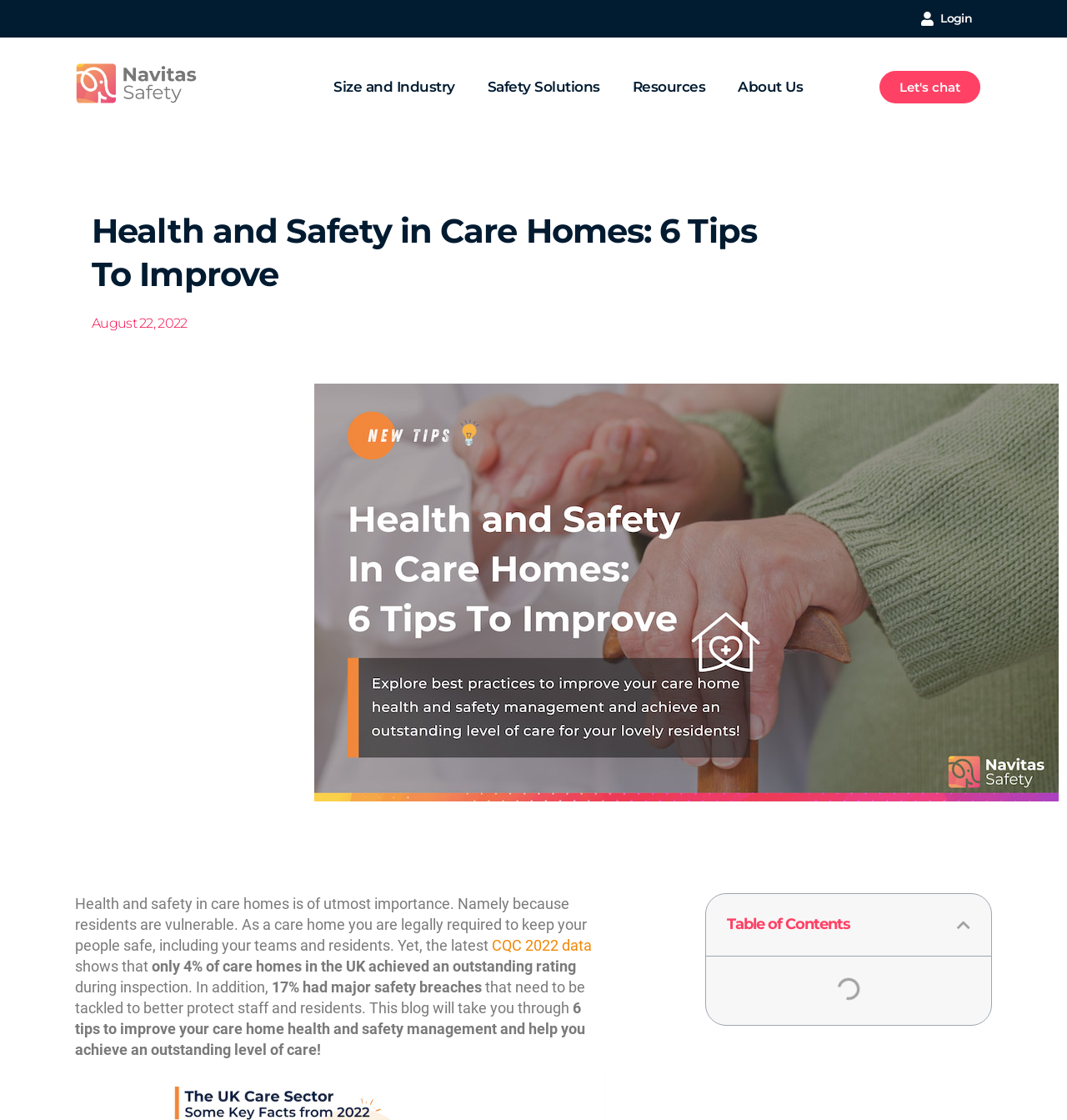Provide a one-word or one-phrase answer to the question:
What is the percentage of care homes with major safety breaches?

17%